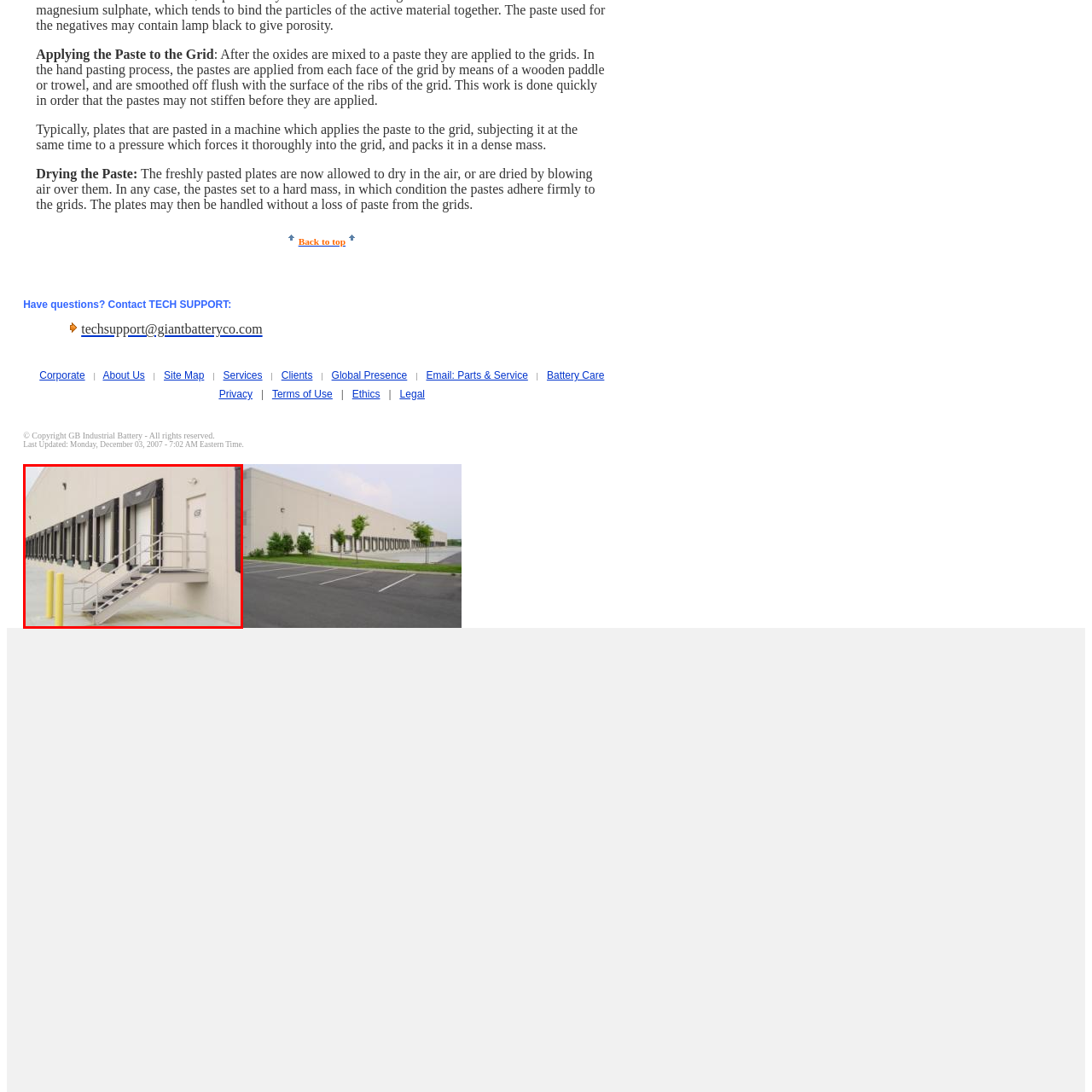Offer an in-depth description of the image encased within the red bounding lines.

The image displays a series of loading dock doors connected to a commercial or industrial building. The loading docks are fitted with black canopies, suggesting they are designed for weather protection during loading and unloading operations. A set of metal stairs leads up to a door on the right side of the image, which likely serves as an entry point for staff. The scene includes two bright yellow pillars positioned on the left, which may serve as safety markers for vehicles maneuvering in the loading area. The overall composition indicates an environment focused on logistics and transportation, typical of warehouse or distribution facilities.